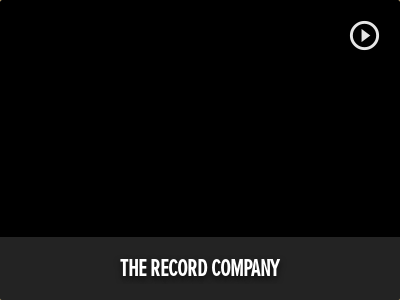What is the event the band is featured in?
Please provide a comprehensive answer based on the contents of the image.

The image highlights the band's role in the upcoming event, which is mentioned as the '2024 Big Blues Bender', emphasizing the exciting atmosphere of live music and blues.